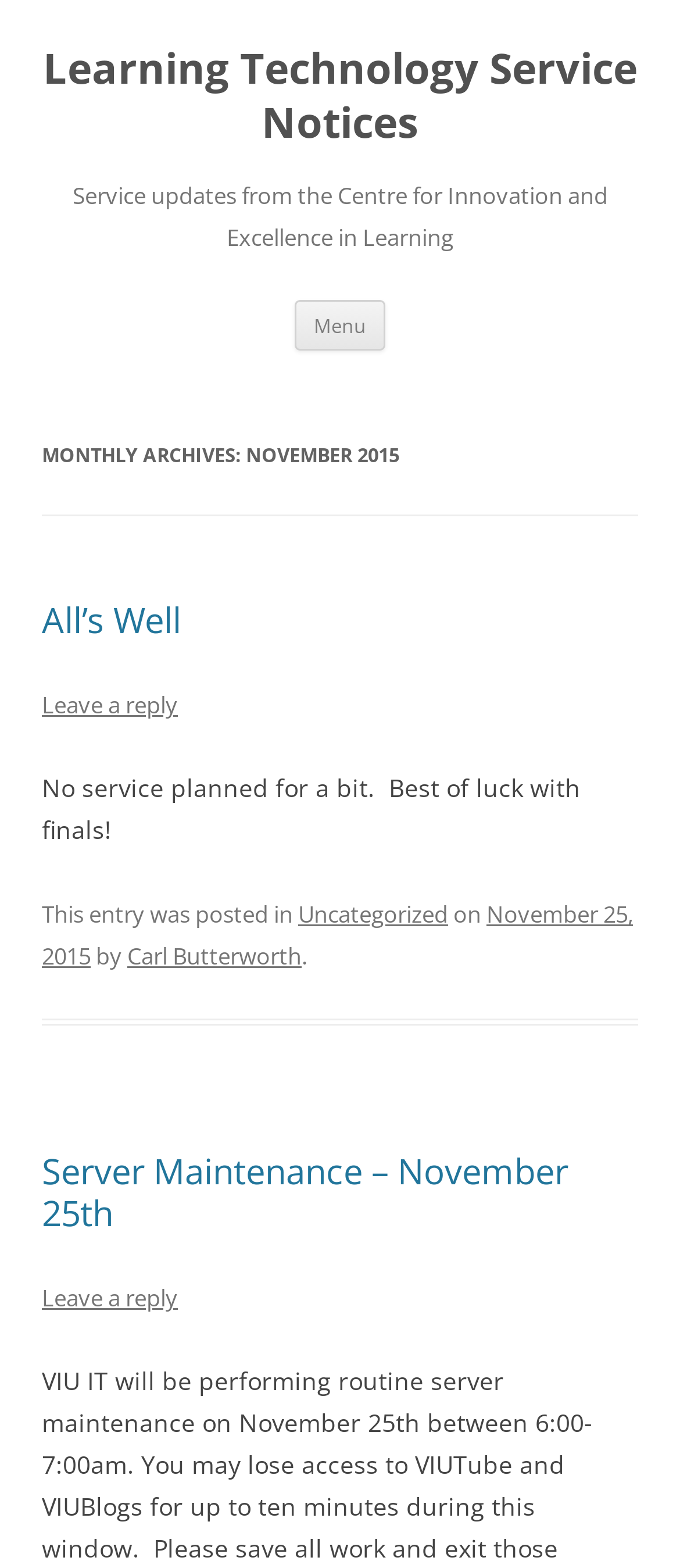Find the bounding box coordinates of the area that needs to be clicked in order to achieve the following instruction: "Read the 'All’s Well' post". The coordinates should be specified as four float numbers between 0 and 1, i.e., [left, top, right, bottom].

[0.062, 0.383, 0.938, 0.41]